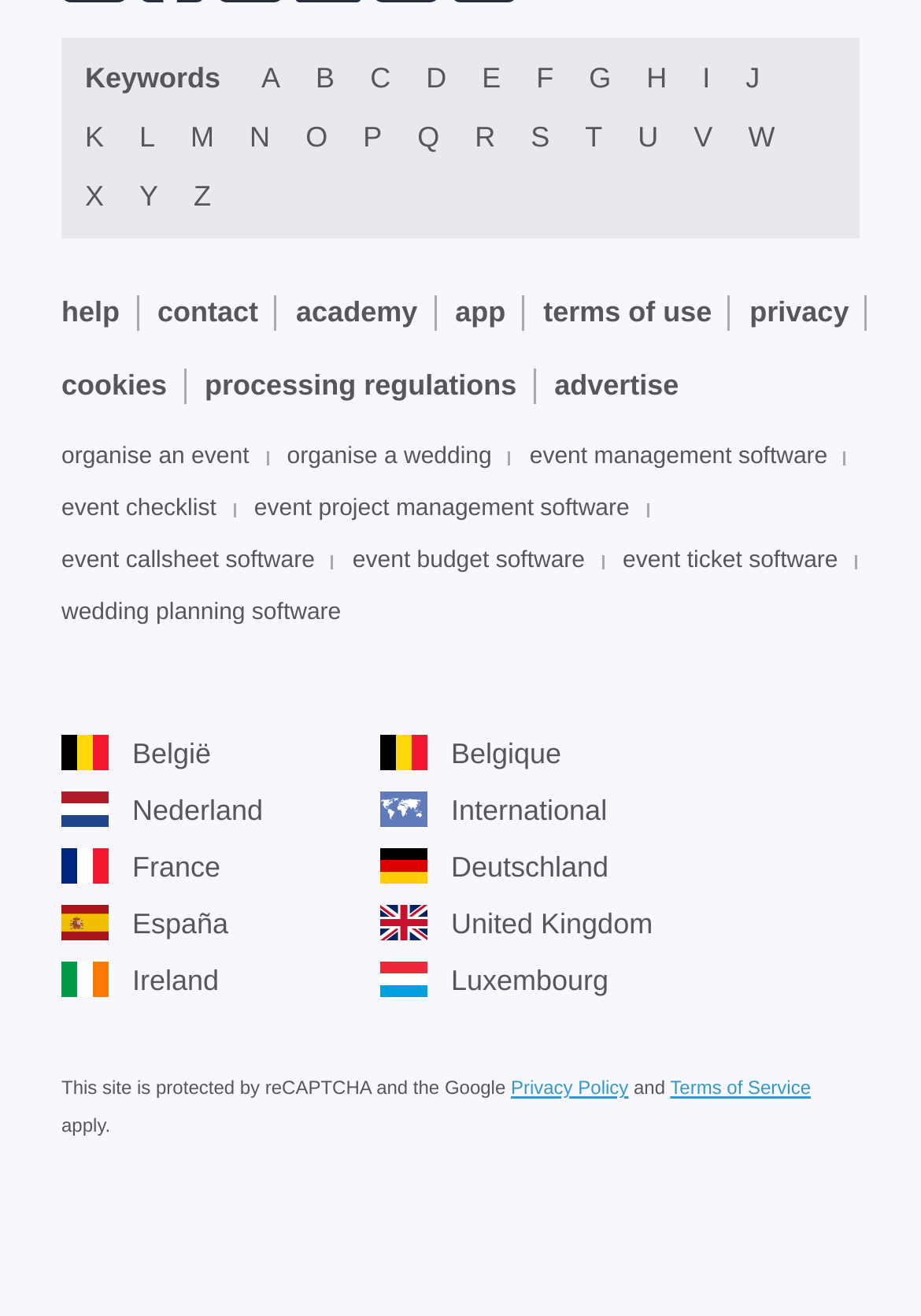Provide the bounding box coordinates of the UI element that matches the description: "International".

[0.413, 0.601, 0.659, 0.63]